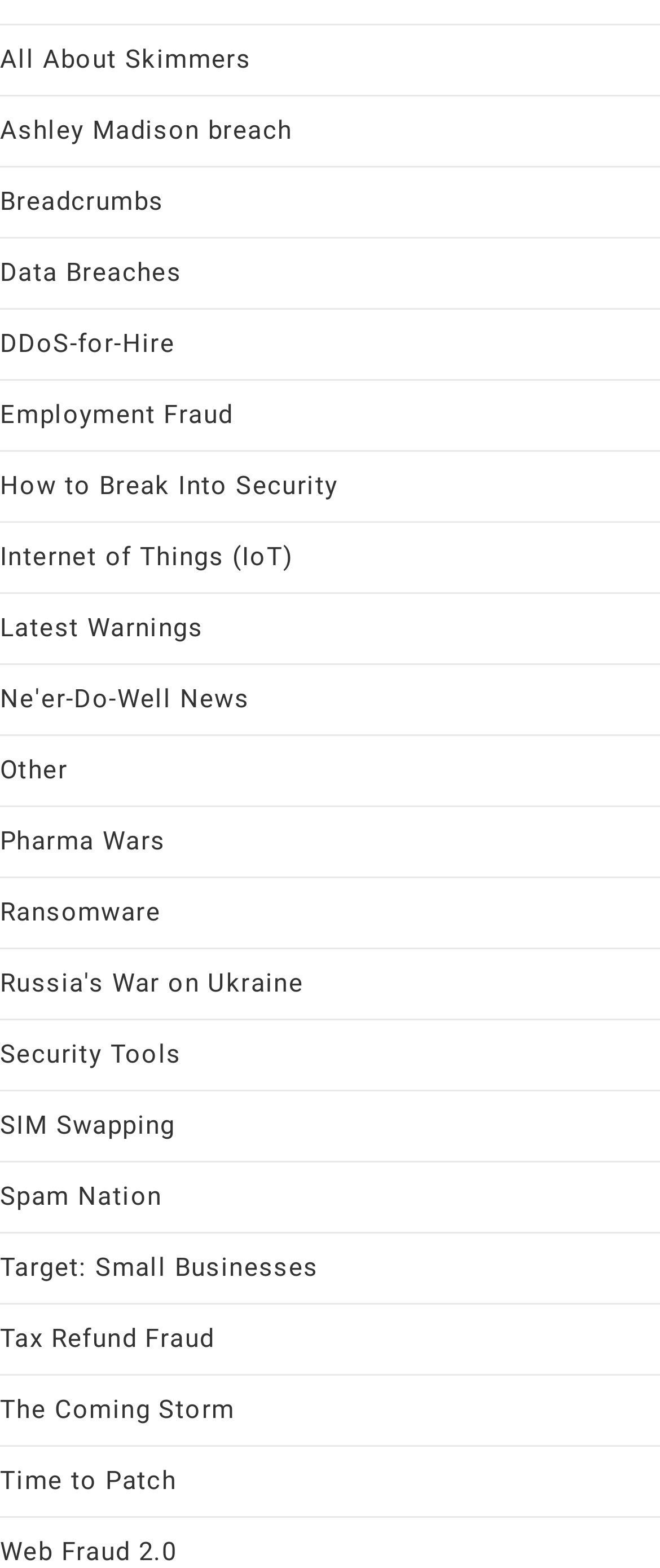Please respond to the question using a single word or phrase:
How many links are on the webpage?

24